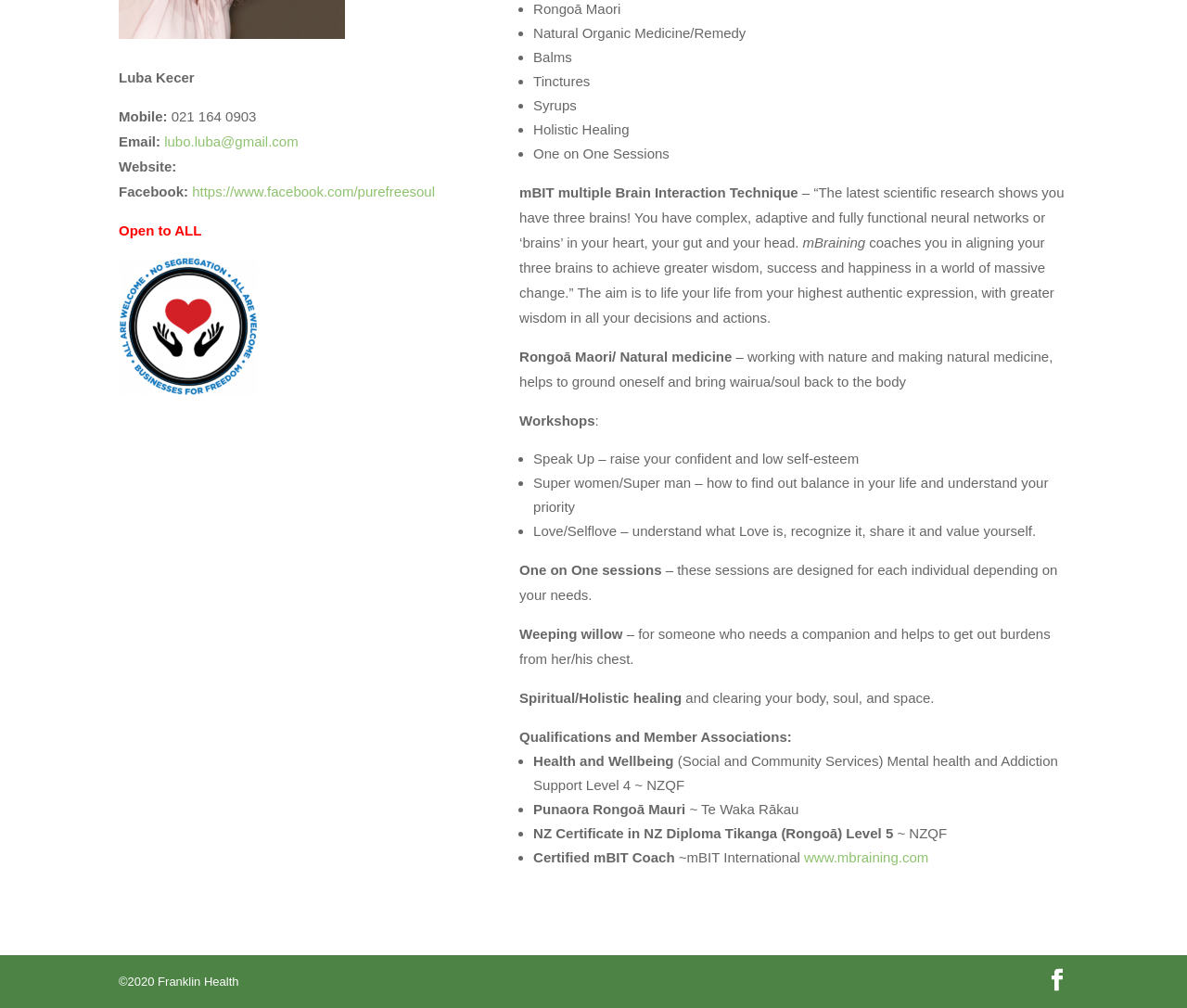Extract the bounding box coordinates for the HTML element that matches this description: "lubo.luba@gmail.com". The coordinates should be four float numbers between 0 and 1, i.e., [left, top, right, bottom].

[0.138, 0.132, 0.251, 0.148]